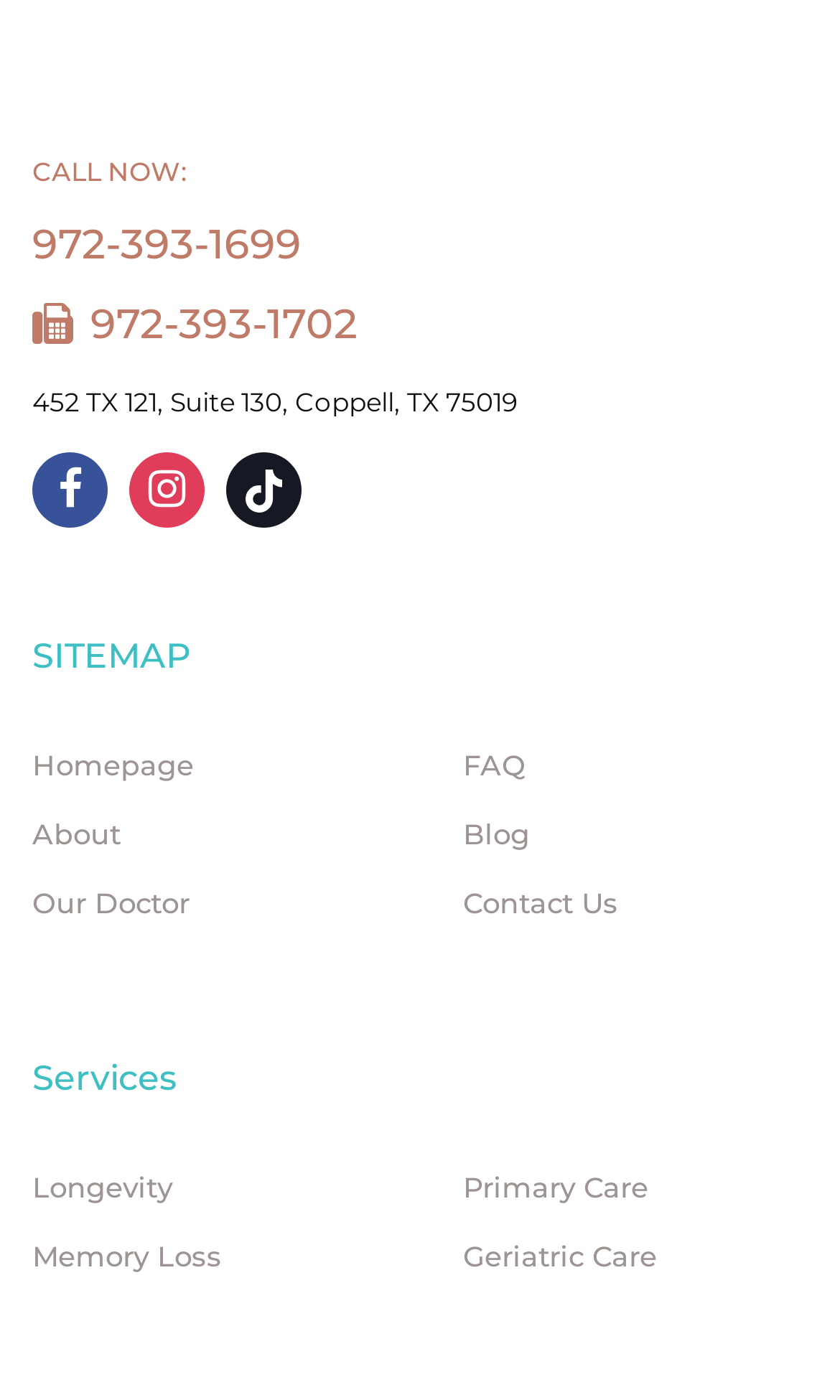Reply to the question below using a single word or brief phrase:
What is the name of the doctor?

Not found